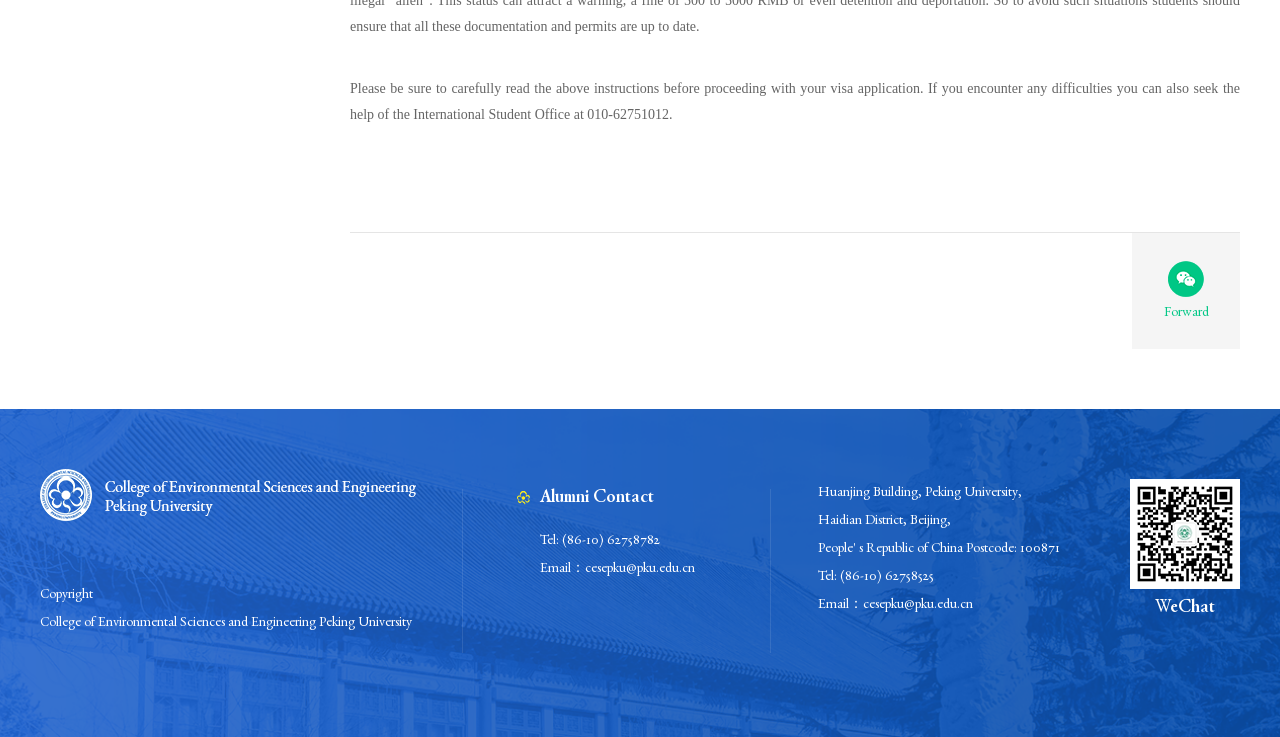Provide your answer in one word or a succinct phrase for the question: 
What is the purpose of the '分享到微信' link?

To share content on WeChat